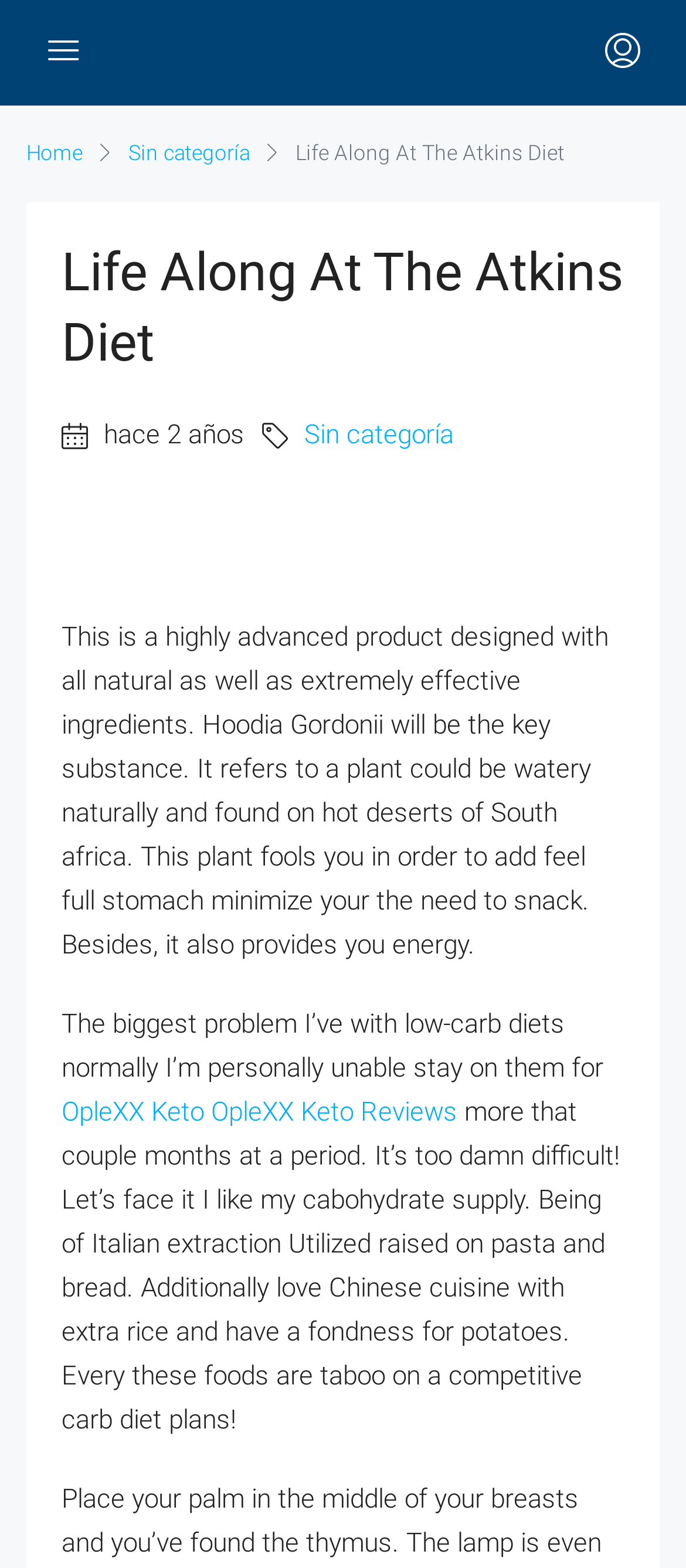Bounding box coordinates are given in the format (top-left x, top-left y, bottom-right x, bottom-right y). All values should be floating point numbers between 0 and 1. Provide the bounding box coordinate for the UI element described as: Sin categoría

[0.187, 0.084, 0.364, 0.112]